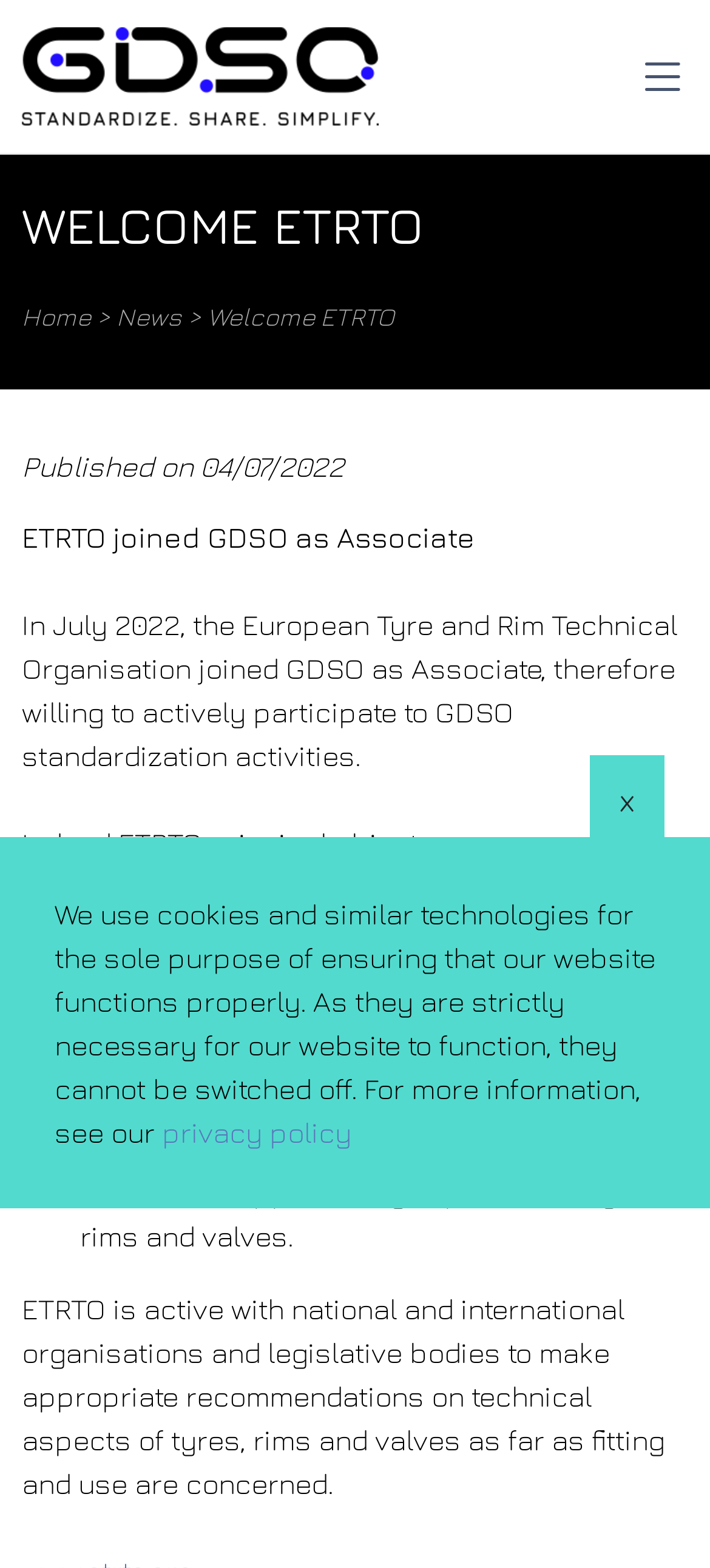When was the news about ETRTO joining GDSO published?
Refer to the image and give a detailed answer to the query.

The webpage contains a static text element that says 'Published on 04/07/2022', which indicates the publication date of the news about ETRTO joining GDSO.